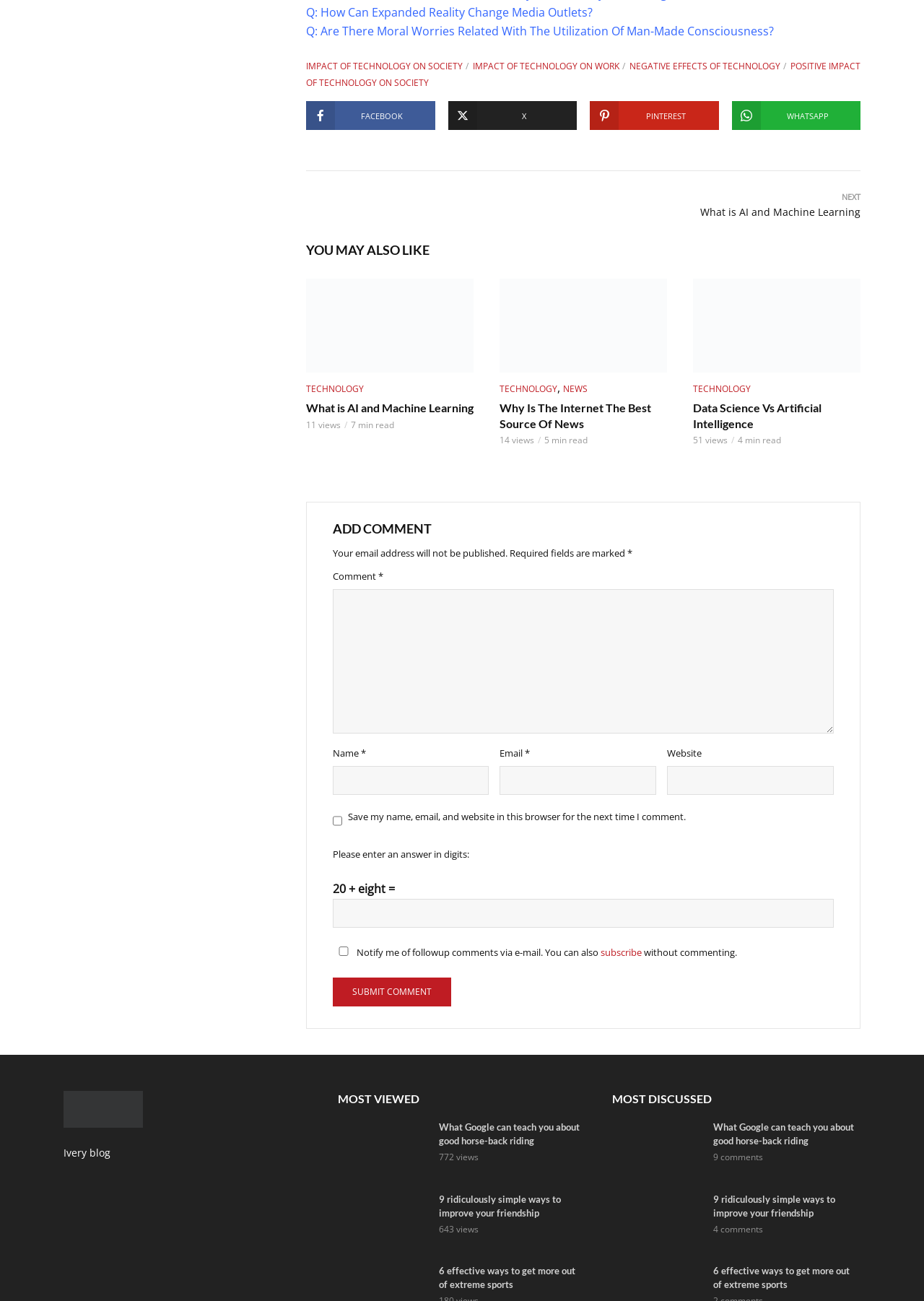Please analyze the image and give a detailed answer to the question:
What is the title of the section that contains the article 'What Google can teach you about good horse-back riding'?

The title of the section that contains the article 'What Google can teach you about good horse-back riding' can be found above the article, which states 'MOST VIEWED', indicating that this section lists the most viewed articles.